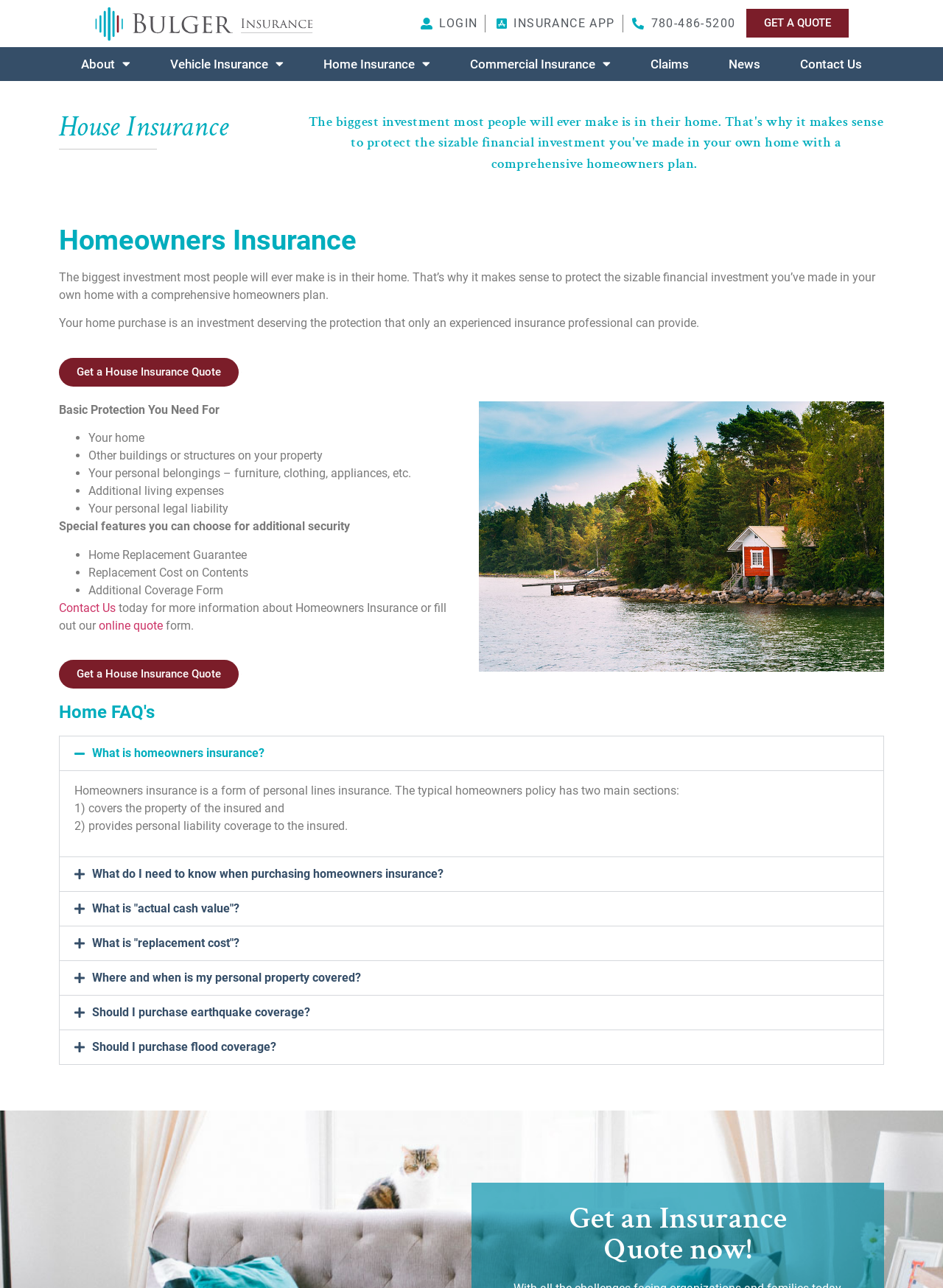Can you specify the bounding box coordinates for the region that should be clicked to fulfill this instruction: "Learn about what homeowners insurance is".

[0.063, 0.572, 0.937, 0.598]